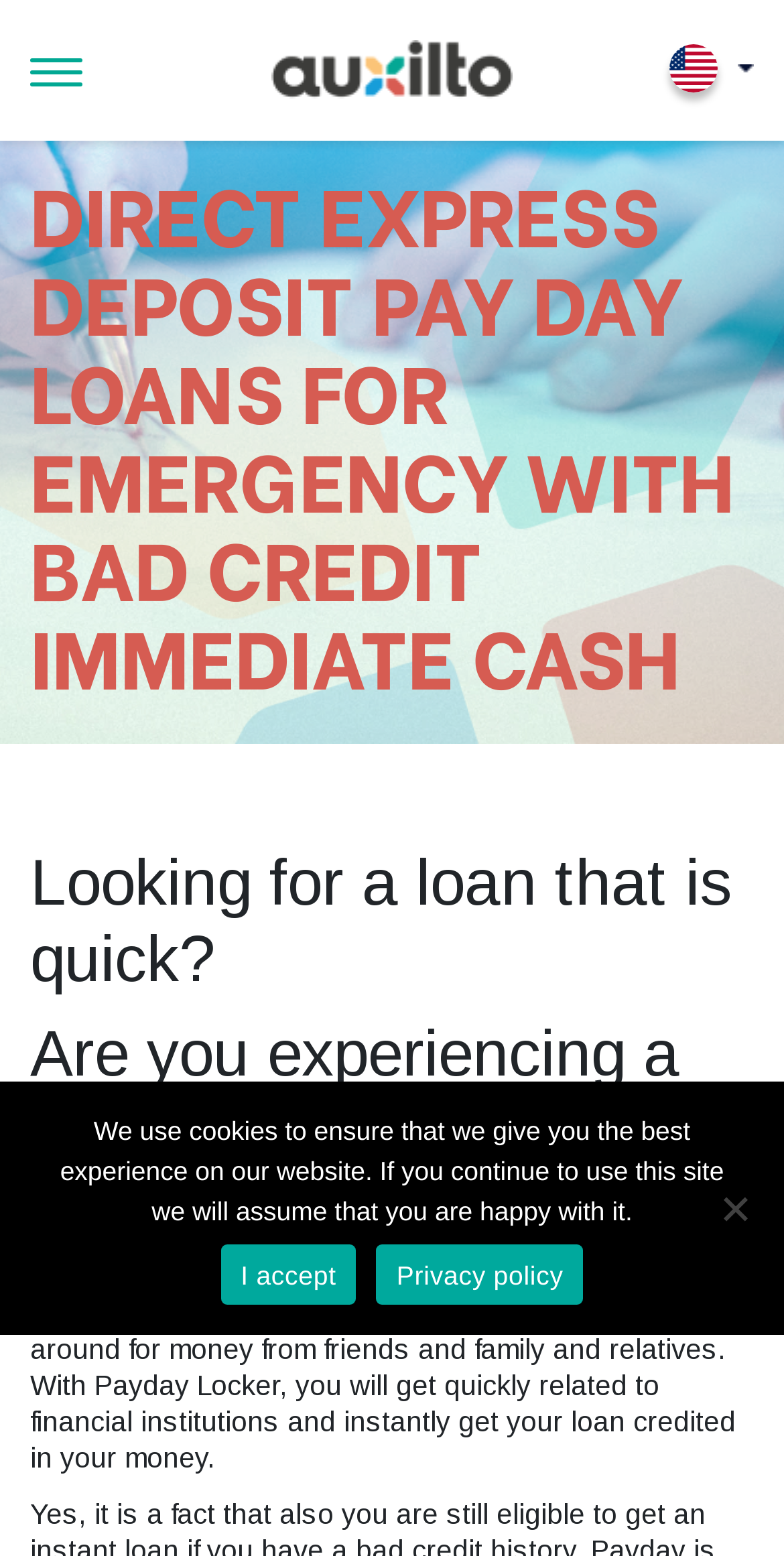Offer a detailed account of what is visible on the webpage.

The webpage is about Direct Express Deposit Pay Day Loans for Emergency with Bad Credit Immediate Cash, provided by Auxilto Group. At the top left corner, there is a button. Next to it, on the top center, is a logo image with a link. Below the logo, there is a large heading that repeats the title of the webpage. 

Underneath the title, there are two smaller headings that ask questions: "Looking for a loan that is quick?" and "Are you experiencing a credit history that is bad?". Following these questions, there is a paragraph of text that explains how Payday Locker can provide direct deposit payday loans online, even with bad credit, and how it can connect users with lenders and get loans credited quickly.

At the bottom of the page, there is a cookie notice dialog box that is not currently in focus. The dialog box contains a message about the website's use of cookies, with links to "I accept" and "Privacy policy" on the left, and a "Reject" button on the right.